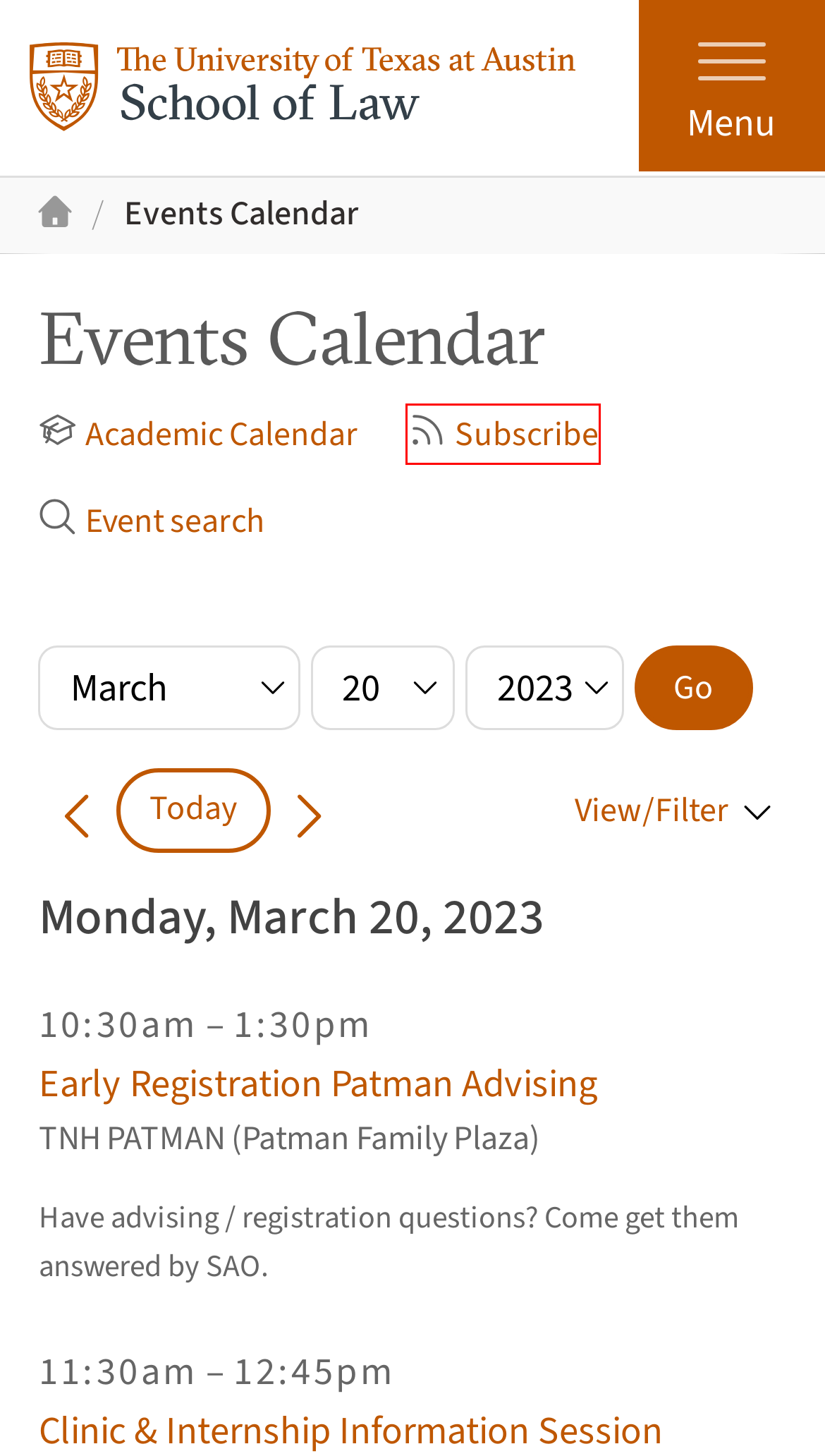Analyze the screenshot of a webpage that features a red rectangle bounding box. Pick the webpage description that best matches the new webpage you would see after clicking on the element within the red bounding box. Here are the candidates:
A. Early Registration Patman Advising — March 20, 2023 | Events Calendar | Texas Law
B. Web Privacy Policy | IT@UT | | The University of Texas at Austin
C. Apply to be on the TLF 2023-24 Board — March 20, 2023 | Events Calendar | Texas Law
D. Clinic & Internship Information Session — March 20, 2023 | Events Calendar | Texas Law
E. Feeds and Downloads | Events Calendar | Texas Law
F. Law and Economics Seminar - Brittany Street // — March 20, 2023 | Events Calendar | Texas Law
G. Chalkboard: Exams, Other Assessments, and ChatGPT — March 20, 2023 | Events Calendar | Texas Law
H. Search | Events Calendar | Texas Law

E